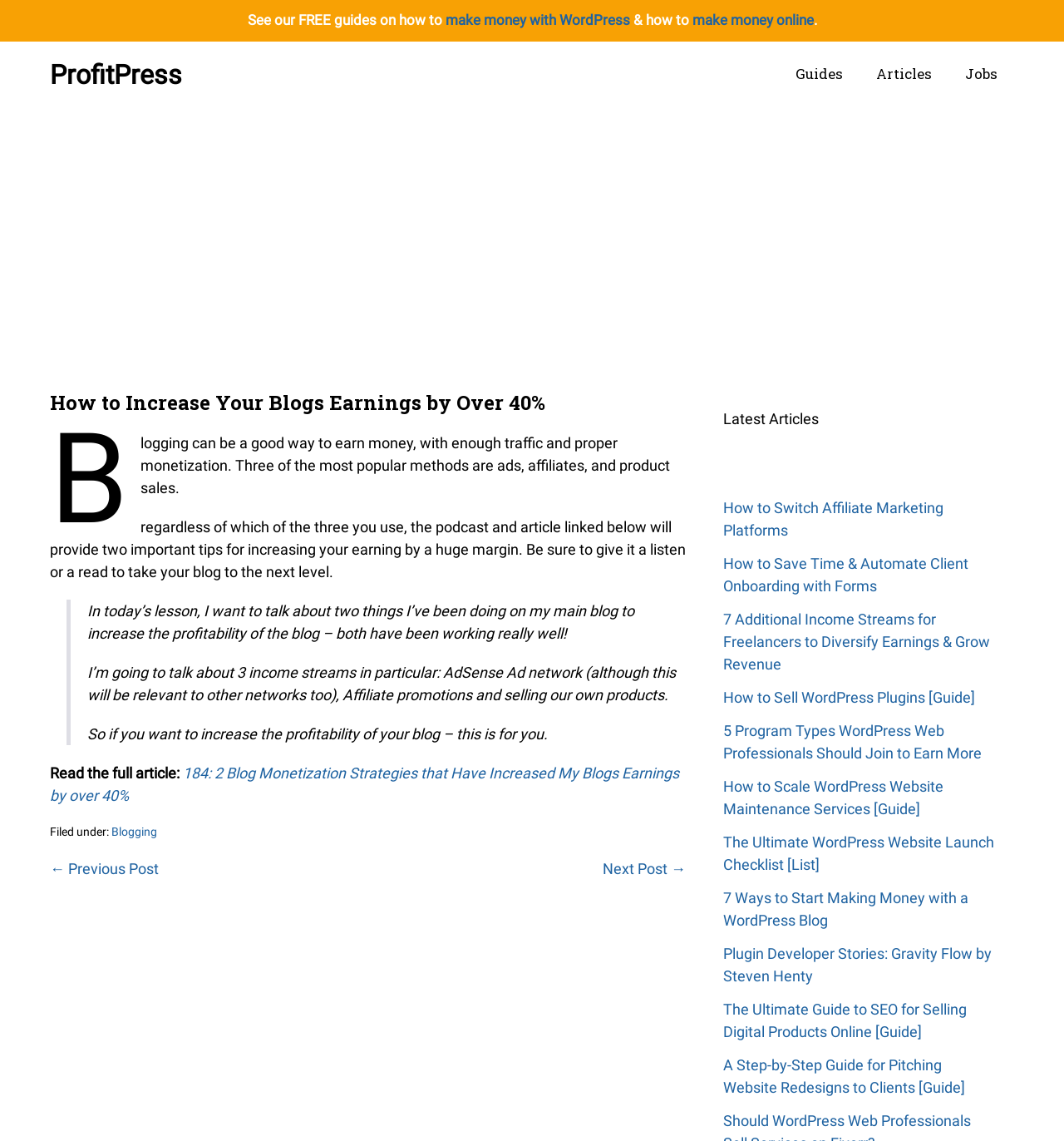Please identify the bounding box coordinates of the area I need to click to accomplish the following instruction: "Visit the ProfitPress website".

[0.047, 0.052, 0.171, 0.079]